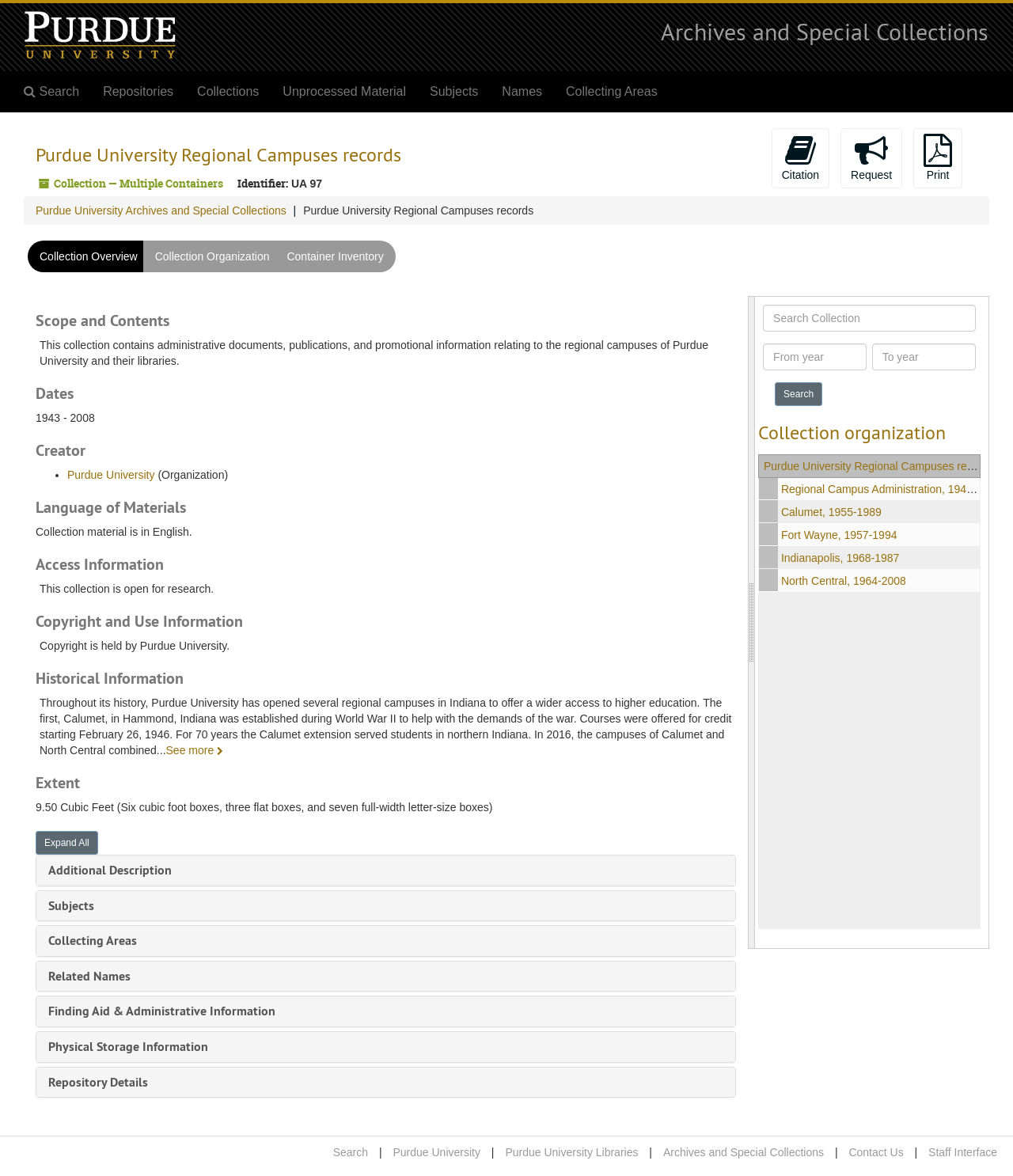Please look at the image and answer the question with a detailed explanation: What is the extent of the collection?

I found the answer by scrolling down to the 'Extent' section, which provides information about the size of the collection. The text says '9.50 Cubic Feet (Six cubic foot boxes, three flat boxes, and seven full-width letter-size boxes)'.